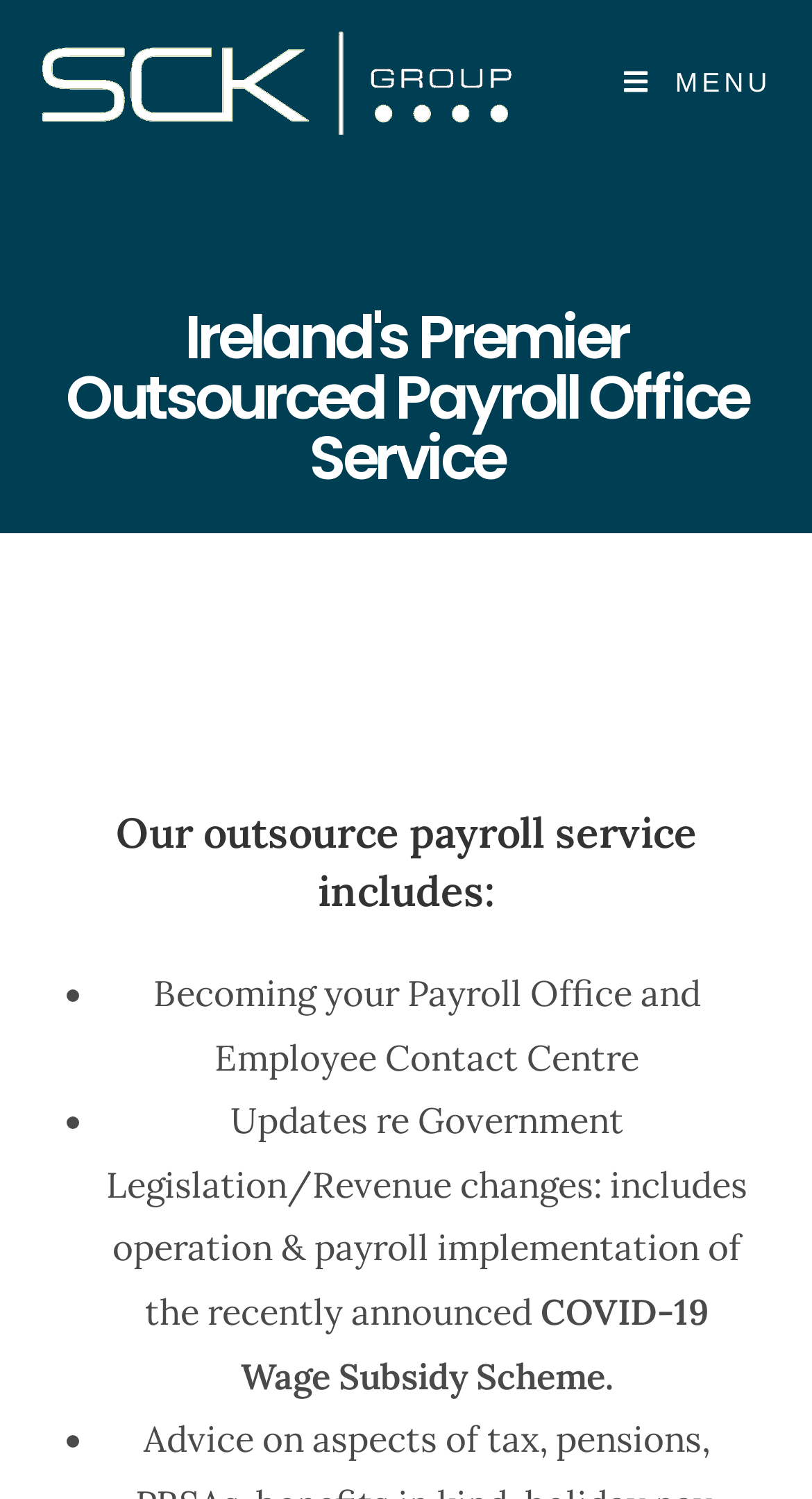Using the description: "Menu Close", identify the bounding box of the corresponding UI element in the screenshot.

[0.768, 0.0, 0.95, 0.111]